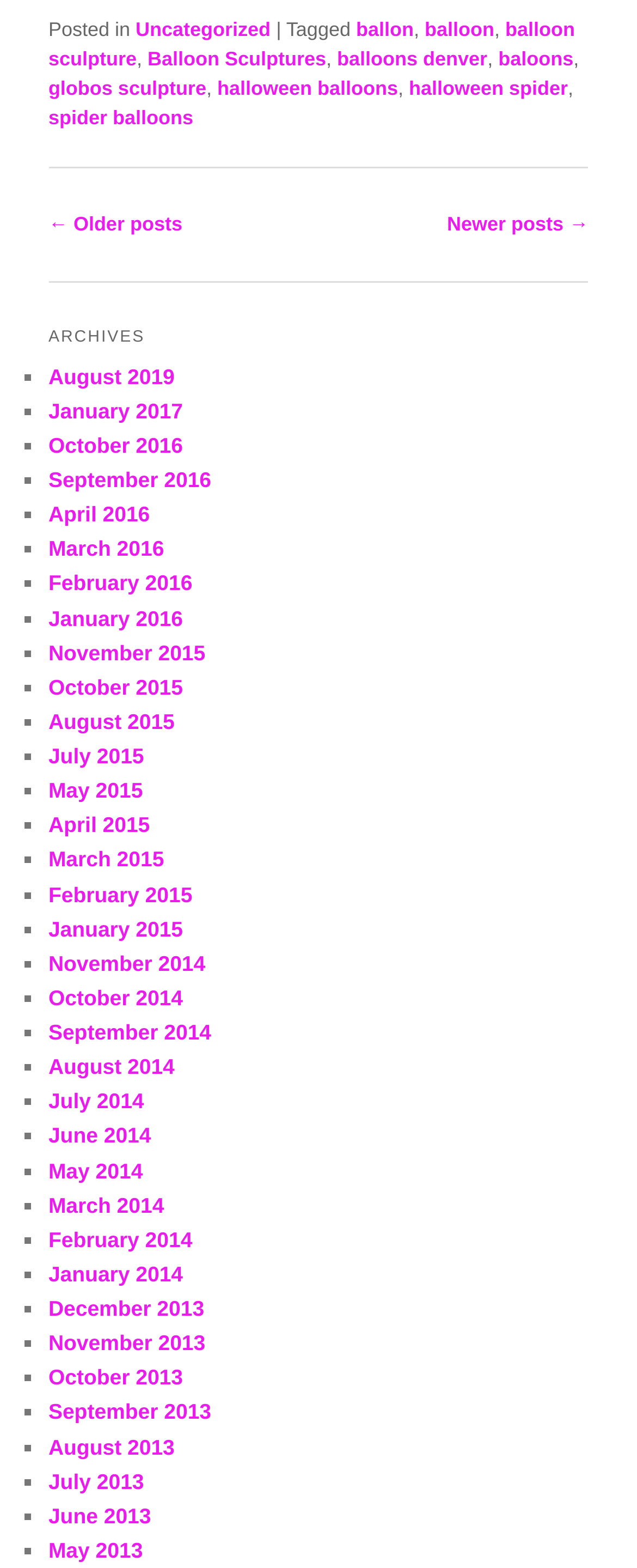How many archives are listed on the webpage?
Refer to the screenshot and respond with a concise word or phrase.

30